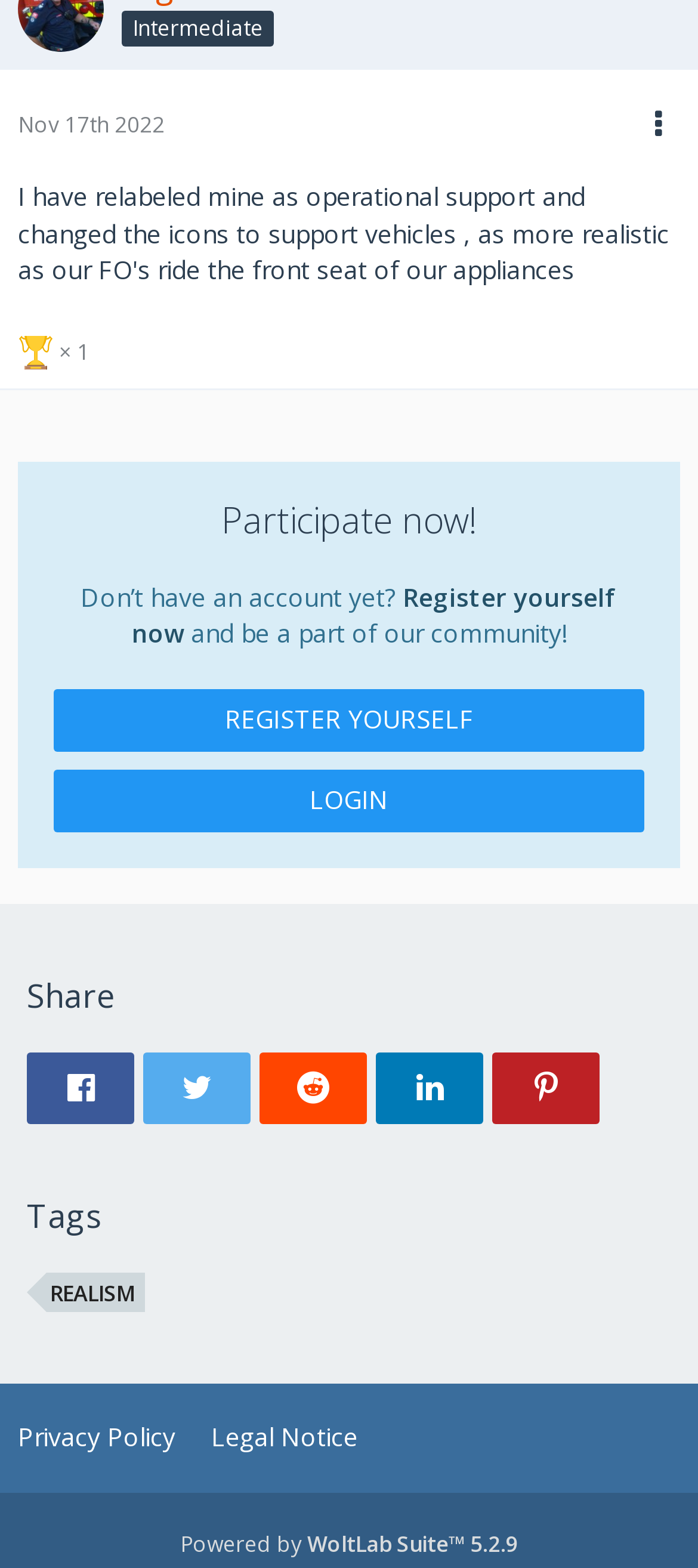Answer the question in a single word or phrase:
What is the date of the latest update?

Nov 17th 2022